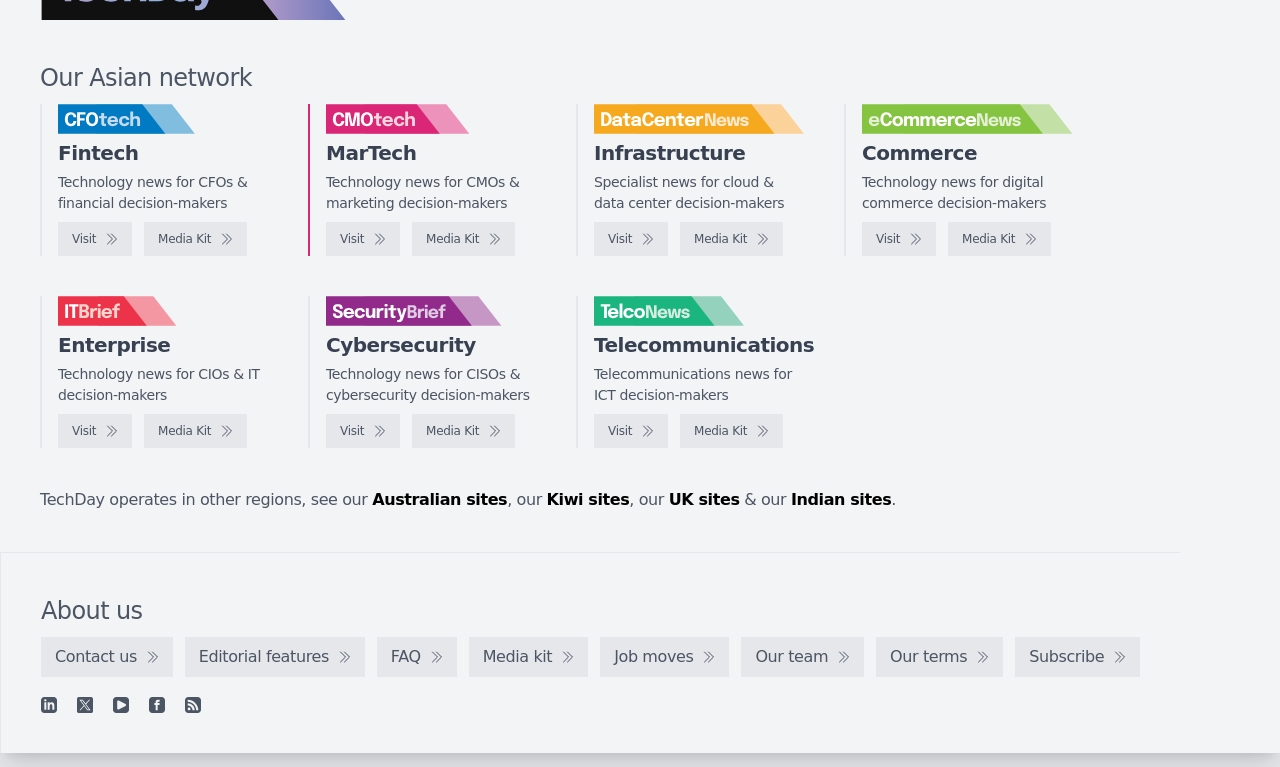How many regions does TechDay operate in?
Based on the image, give a one-word or short phrase answer.

Multiple